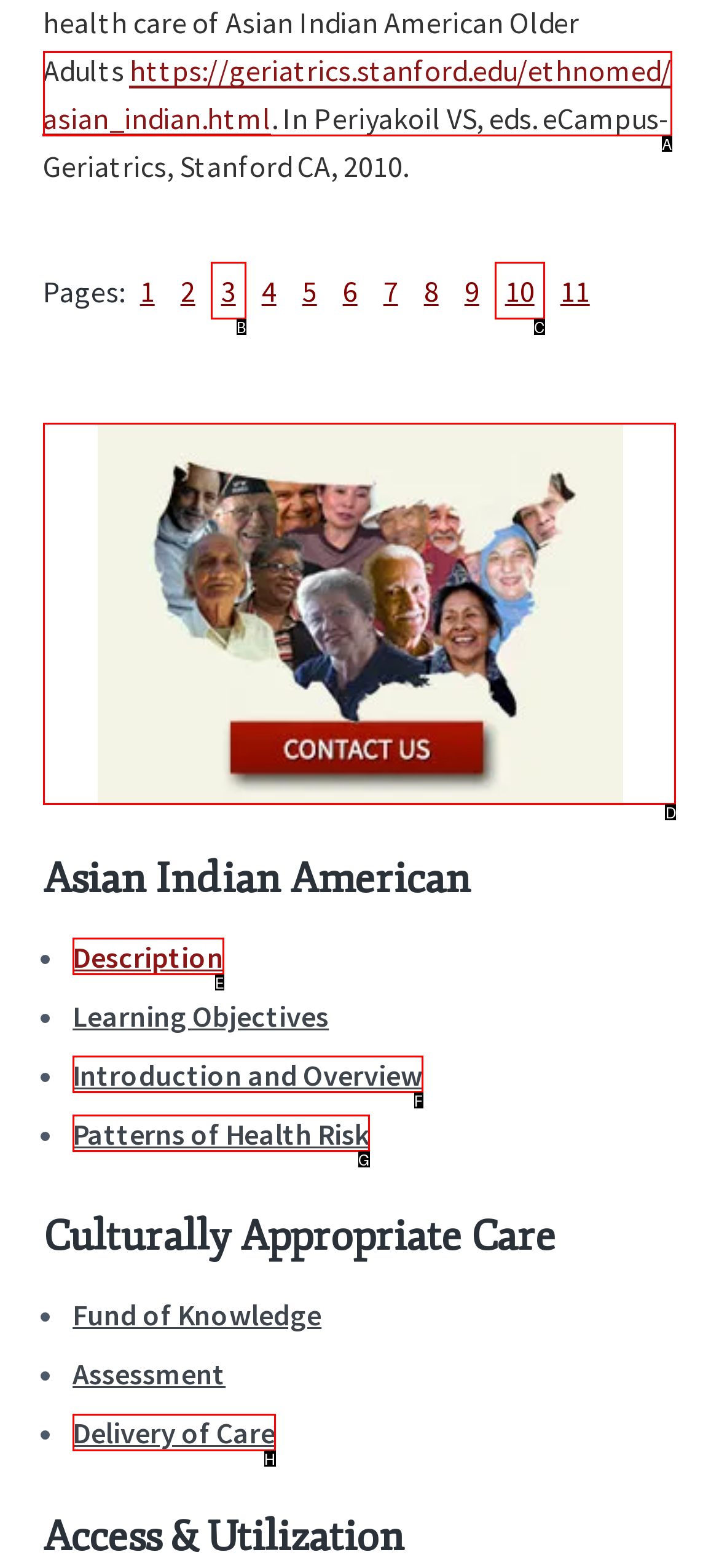Point out the HTML element that matches the following description: Description
Answer with the letter from the provided choices.

E